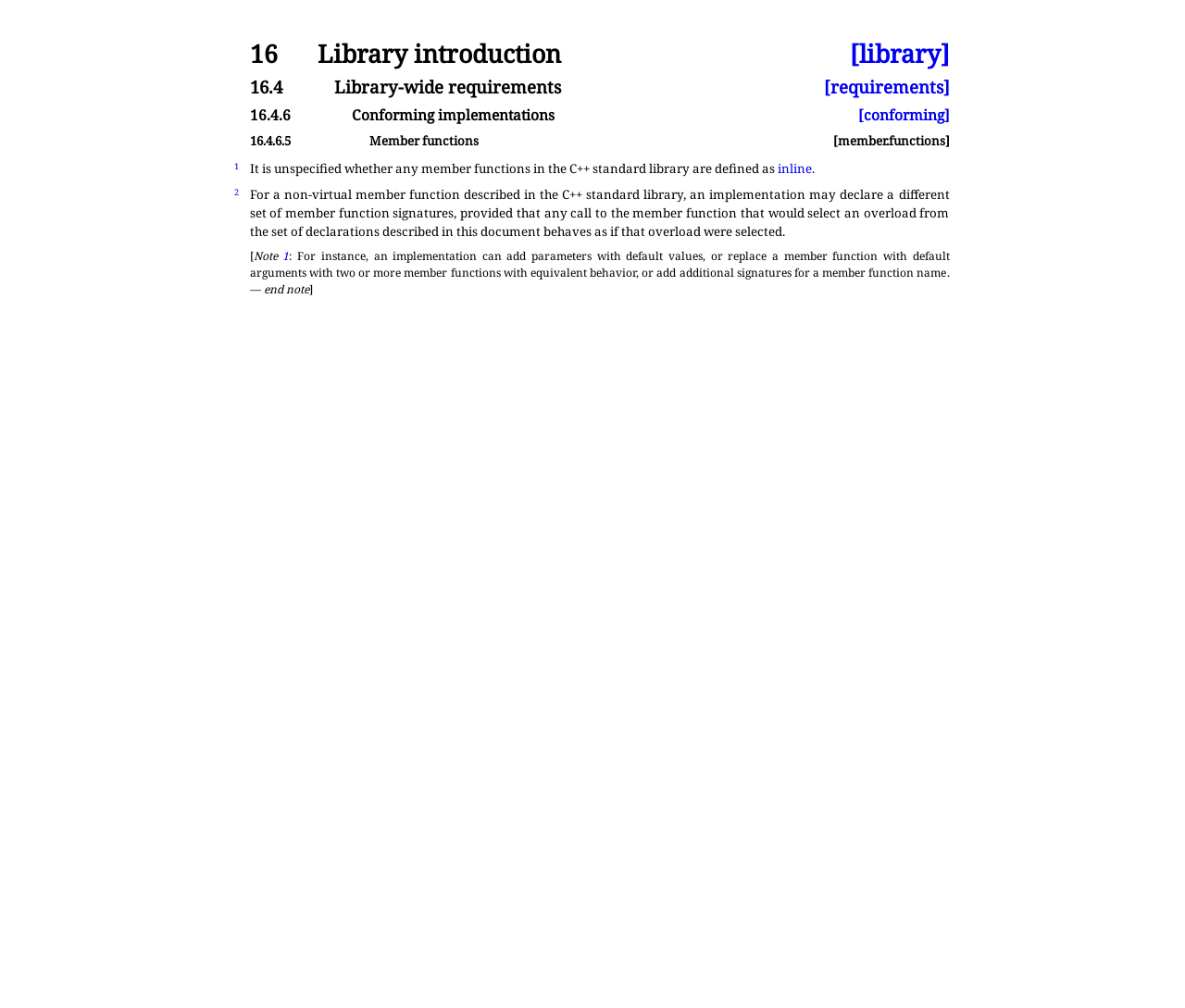Refer to the image and offer a detailed explanation in response to the question: What is the topic of the 16.4.6 section?

I determined the answer by looking at the heading '16.4.6 Conforming implementations [conforming]' which indicates that the topic of this section is conforming implementations.